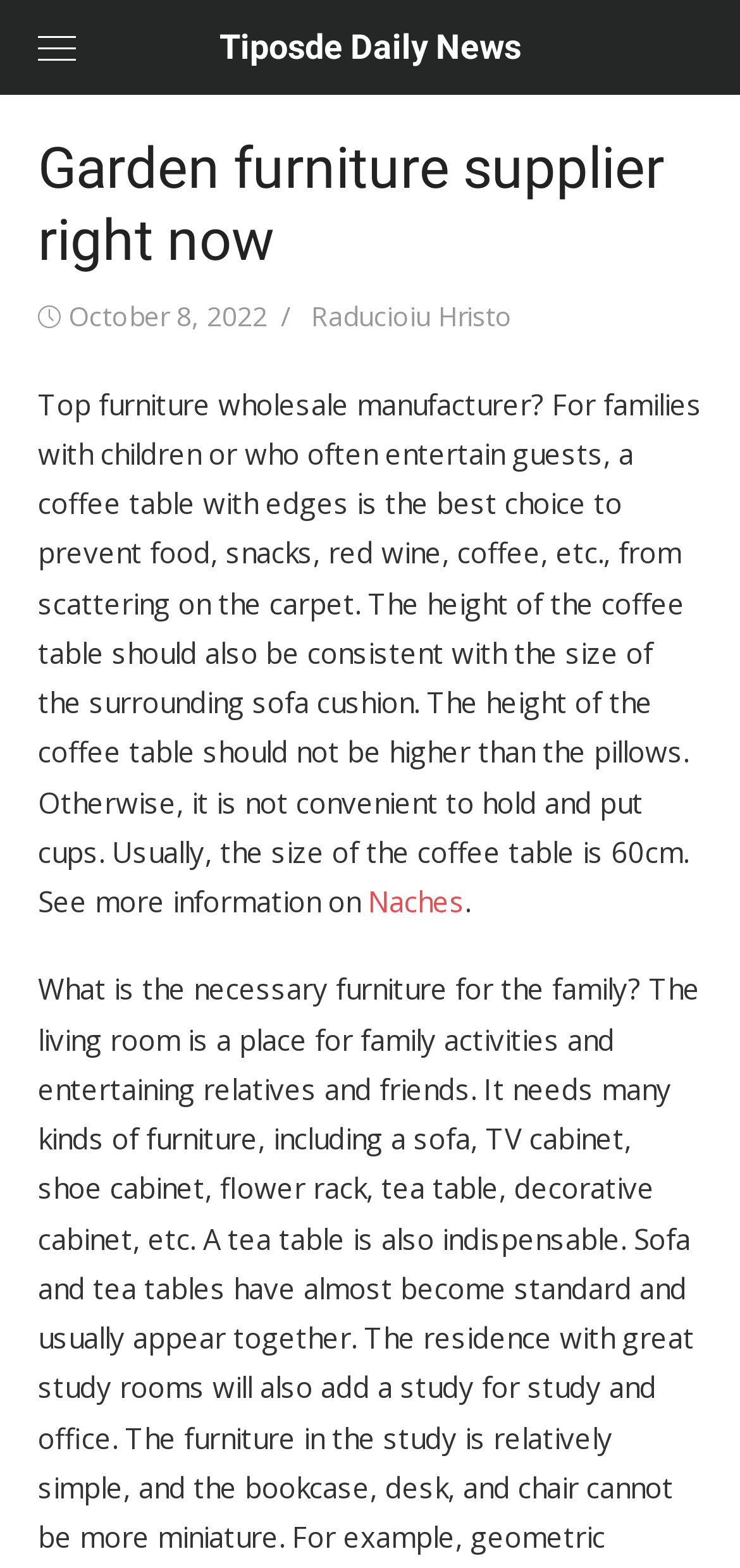From the image, can you give a detailed response to the question below:
What is the topic of the article?

The webpage appears to be discussing the topic of furniture wholesale manufacturer, specifically highlighting the importance of a coffee table with edges for families with children or those who often entertain guests.